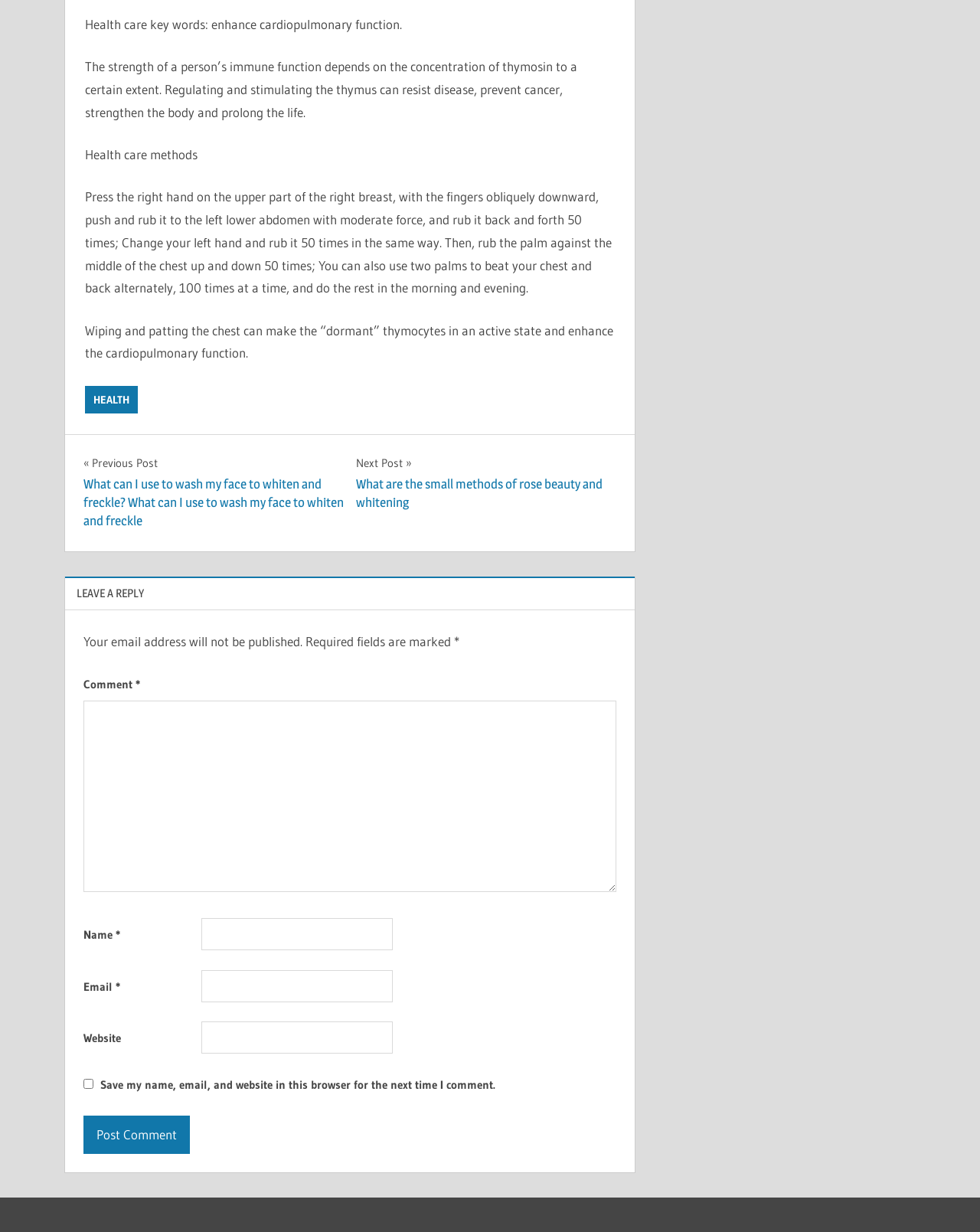Can you determine the bounding box coordinates of the area that needs to be clicked to fulfill the following instruction: "Click the 'HEALTH' link"?

[0.086, 0.313, 0.141, 0.335]